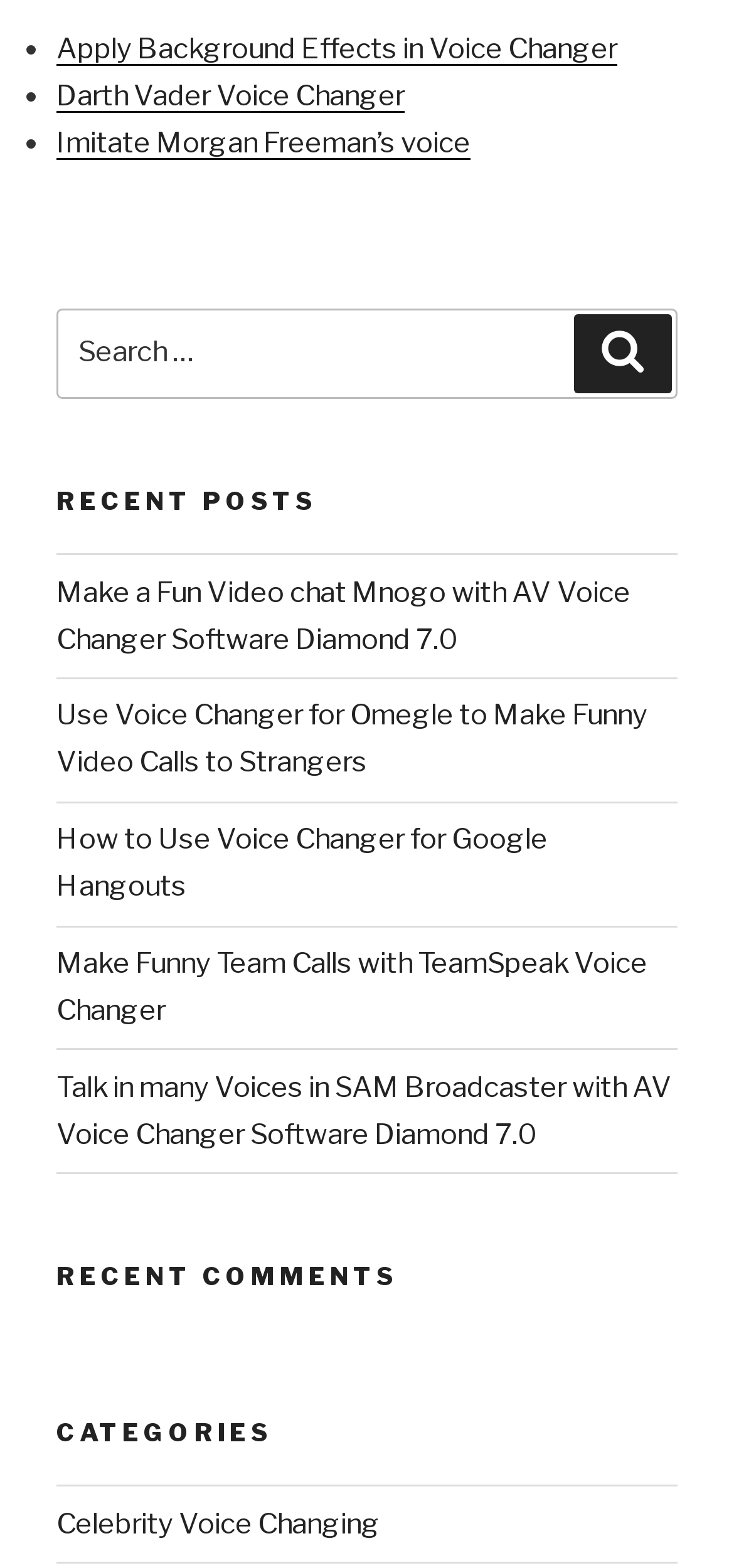Please provide a comprehensive response to the question below by analyzing the image: 
How many headings are there on the webpage?

I counted the number of headings on the webpage and found 3 headings, which are 'RECENT POSTS', 'RECENT COMMENTS', and 'CATEGORIES'.